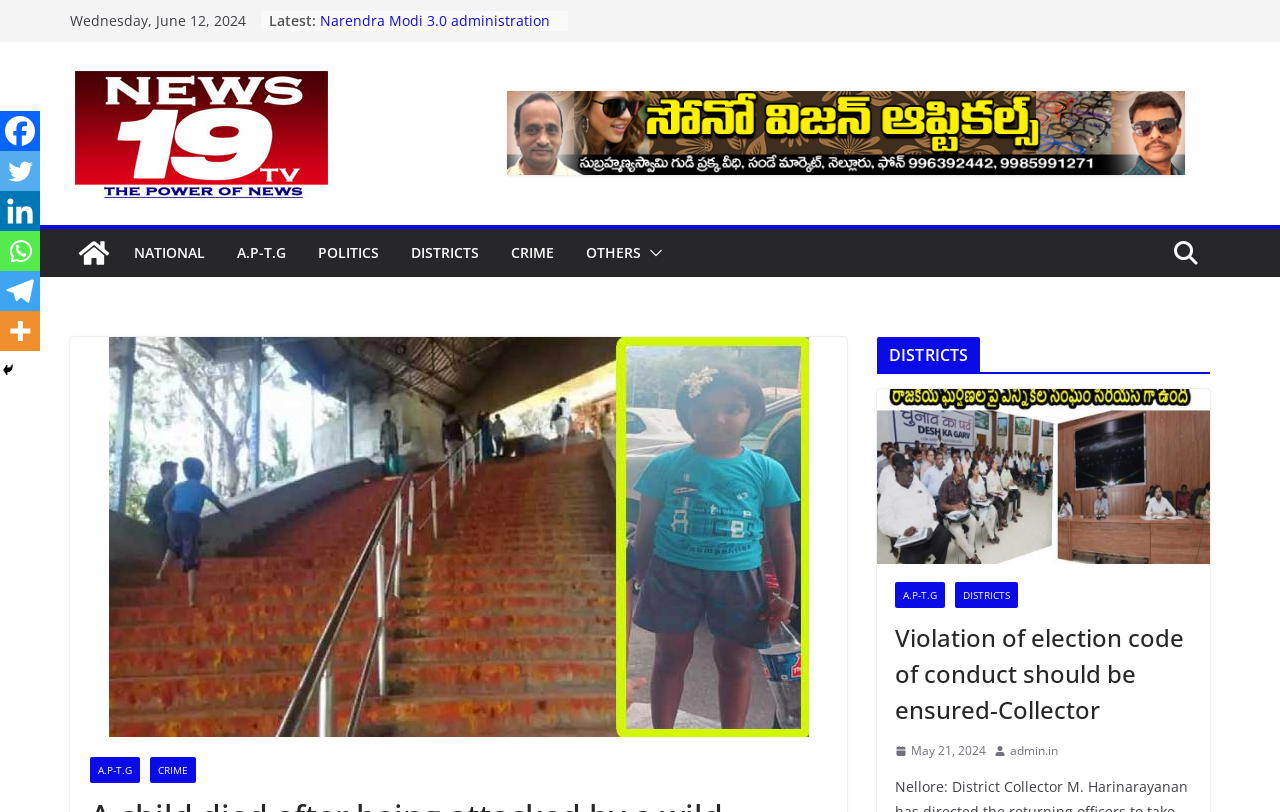Please find the bounding box coordinates of the section that needs to be clicked to achieve this instruction: "Share on Facebook".

[0.0, 0.137, 0.031, 0.186]